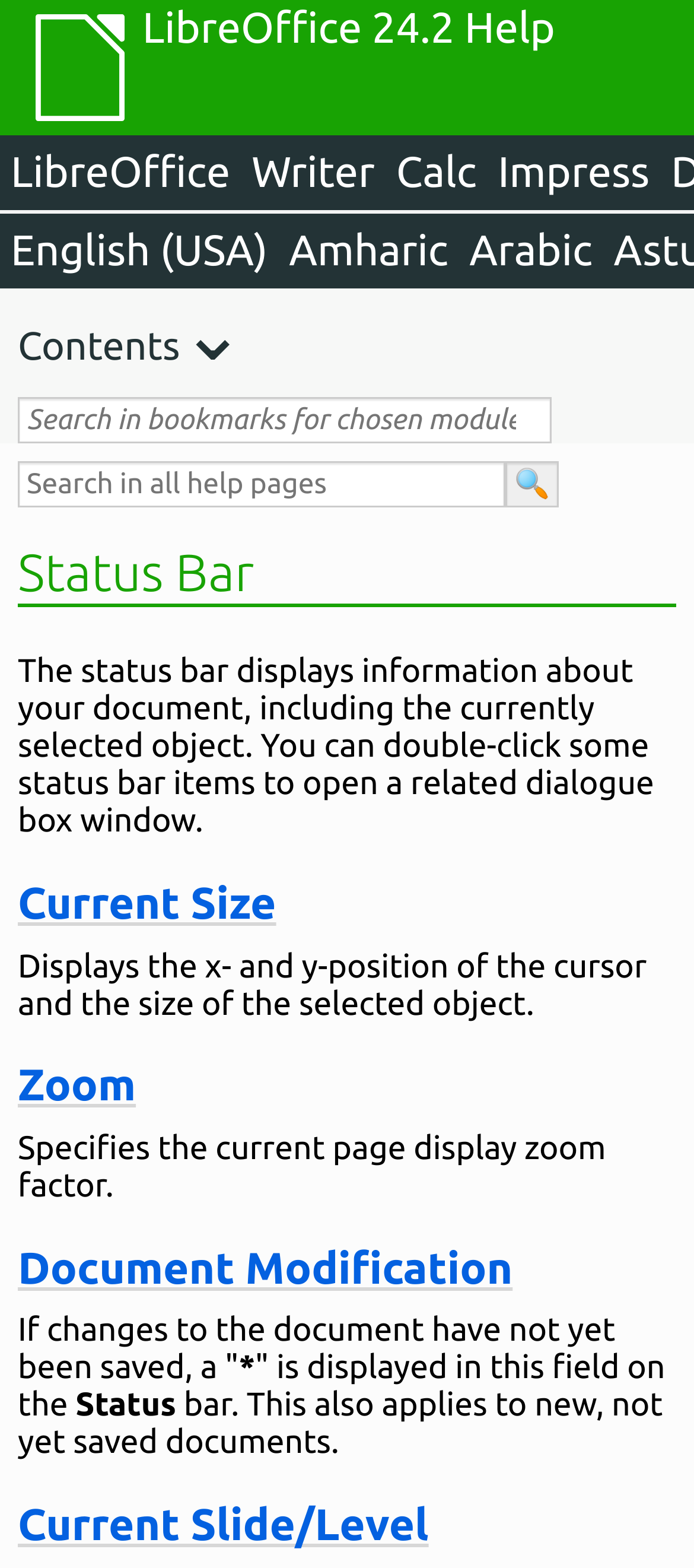What symbol indicates unsaved changes?
Please provide a single word or phrase as your answer based on the image.

*